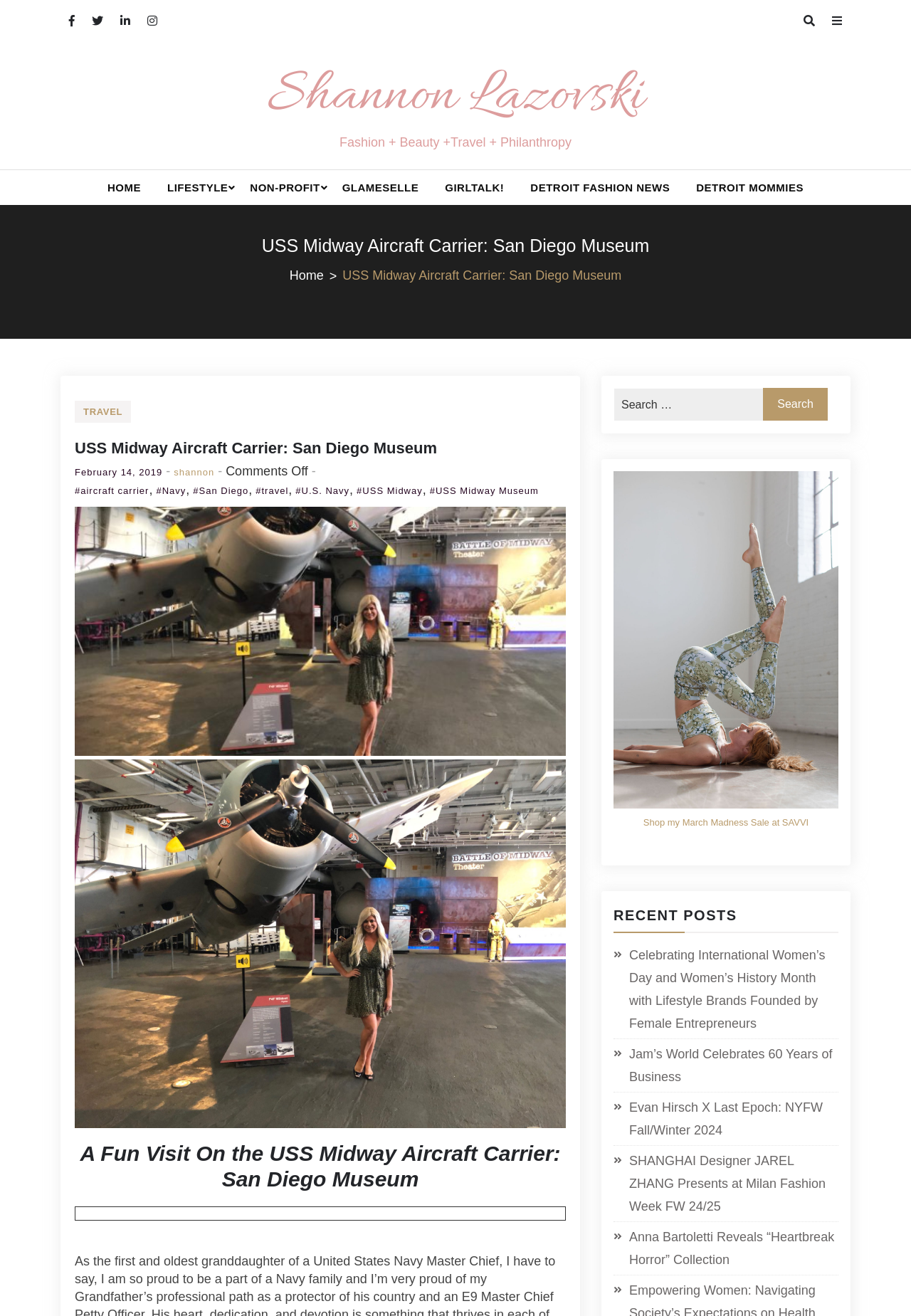Determine the bounding box for the UI element as described: "February 14, 2019October 8, 2020". The coordinates should be represented as four float numbers between 0 and 1, formatted as [left, top, right, bottom].

[0.082, 0.355, 0.178, 0.363]